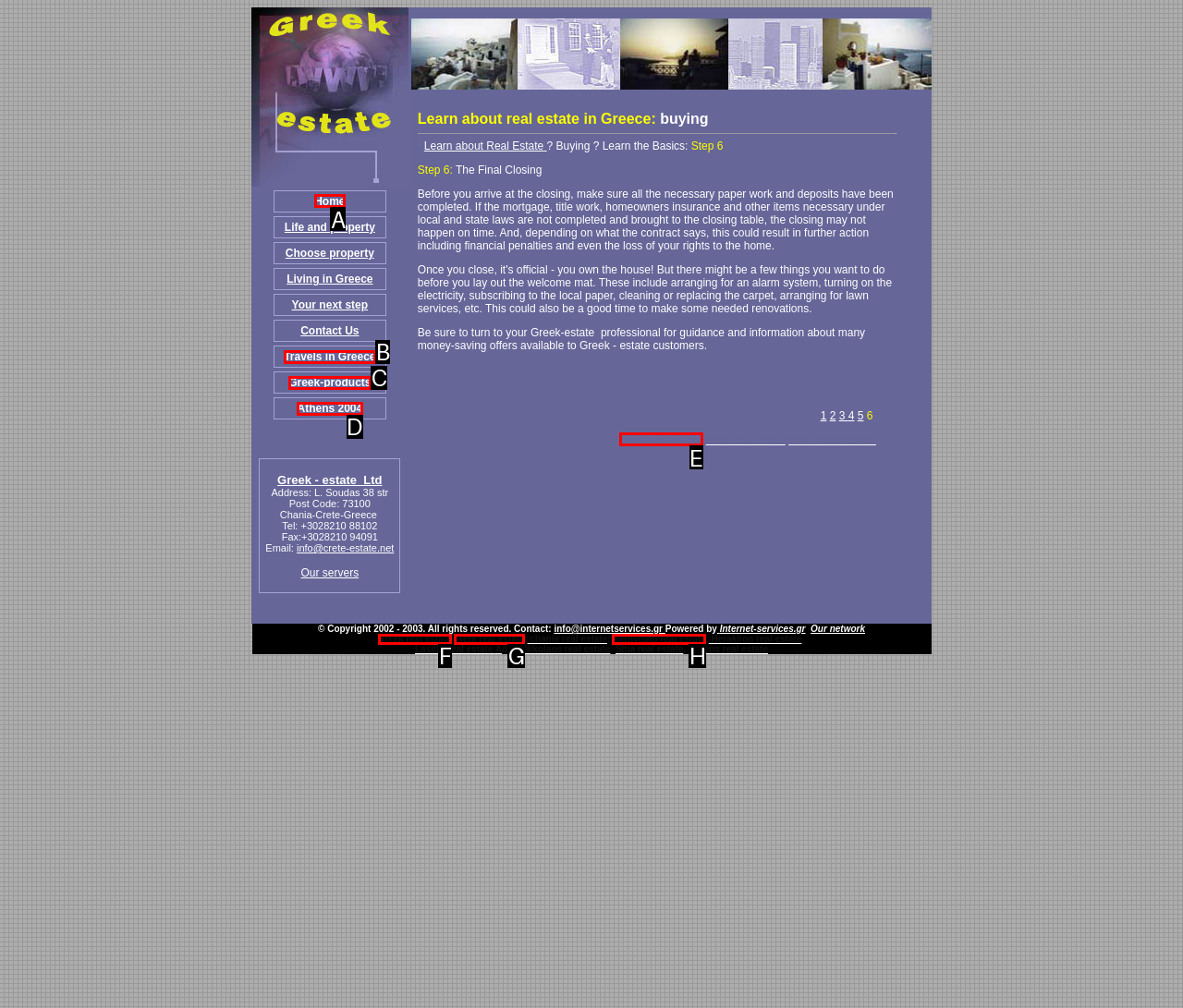To perform the task "Click on Home", which UI element's letter should you select? Provide the letter directly.

A